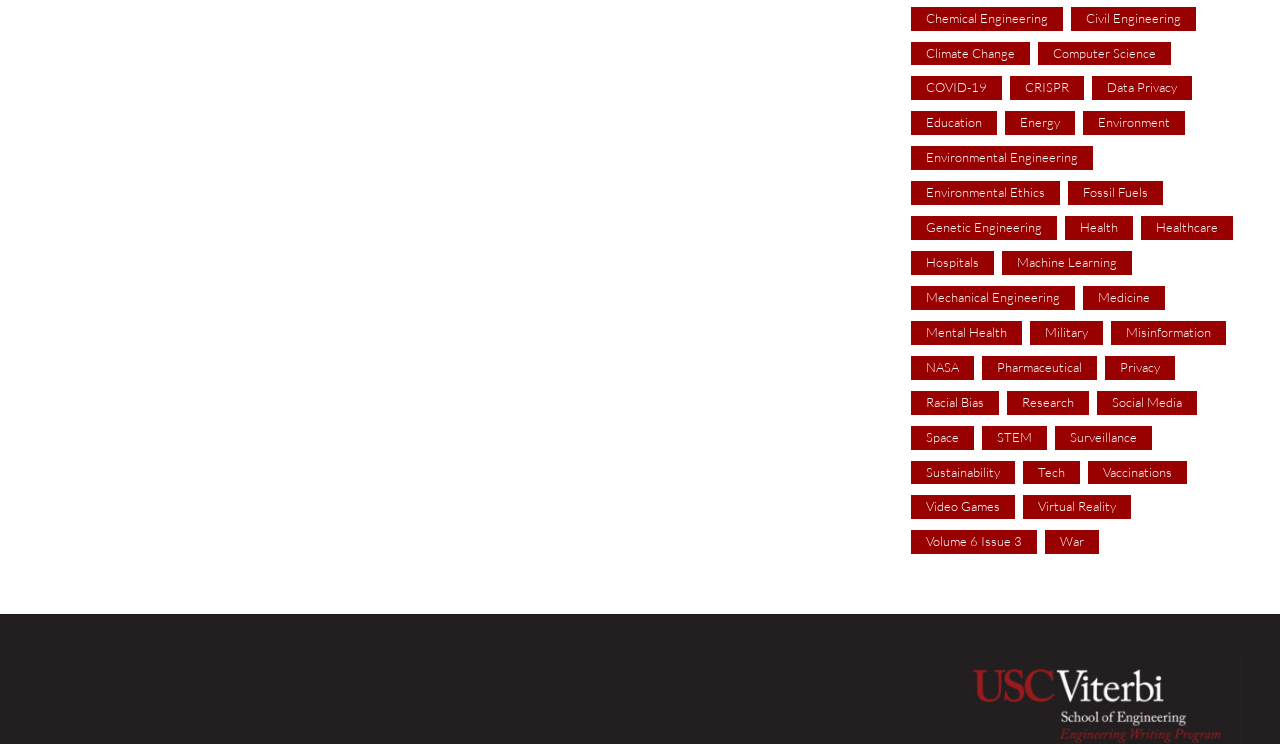Analyze the image and deliver a detailed answer to the question: What is the topic with the most items?

By examining the links on the webpage, I found that the topic 'COVID-19' has the most items, with 22 items listed.